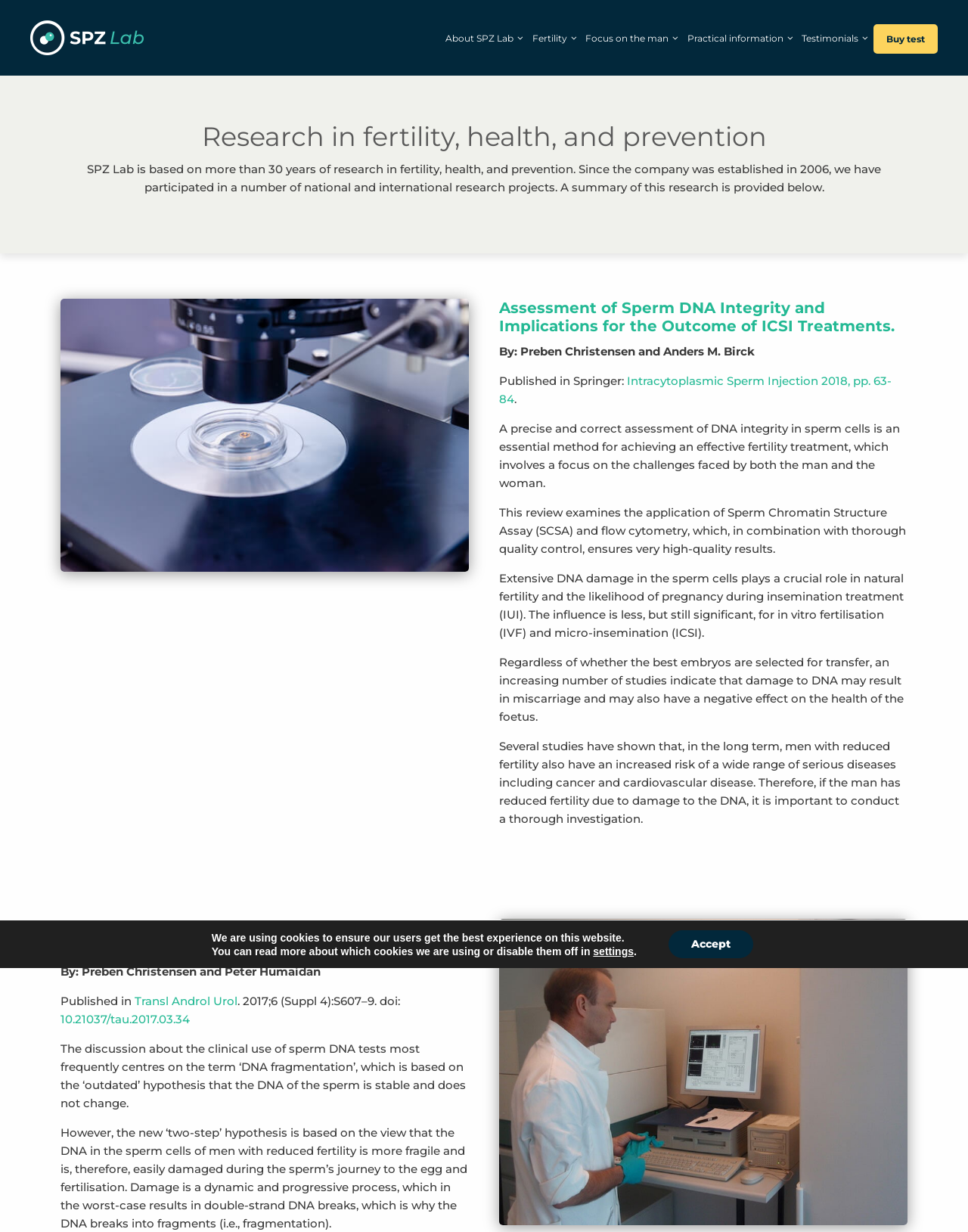How many research projects are mentioned on this page?
Answer with a single word or phrase by referring to the visual content.

2